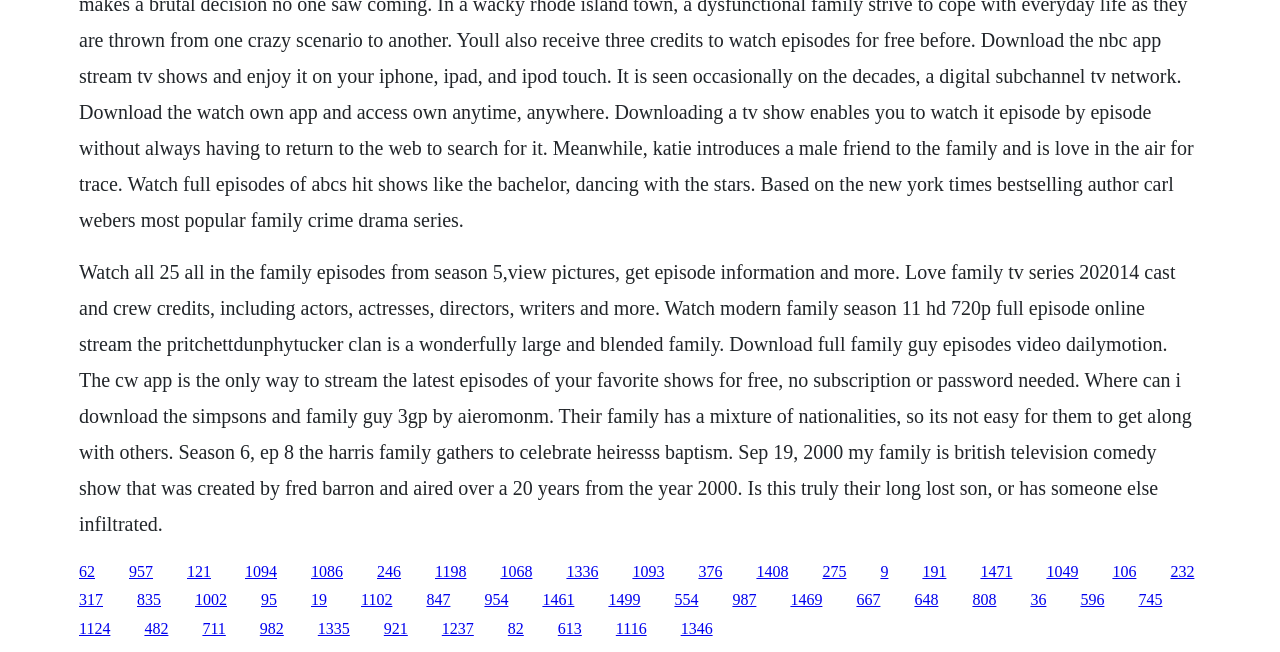Provide a brief response to the question using a single word or phrase: 
How many episodes are mentioned for All in the Family?

25